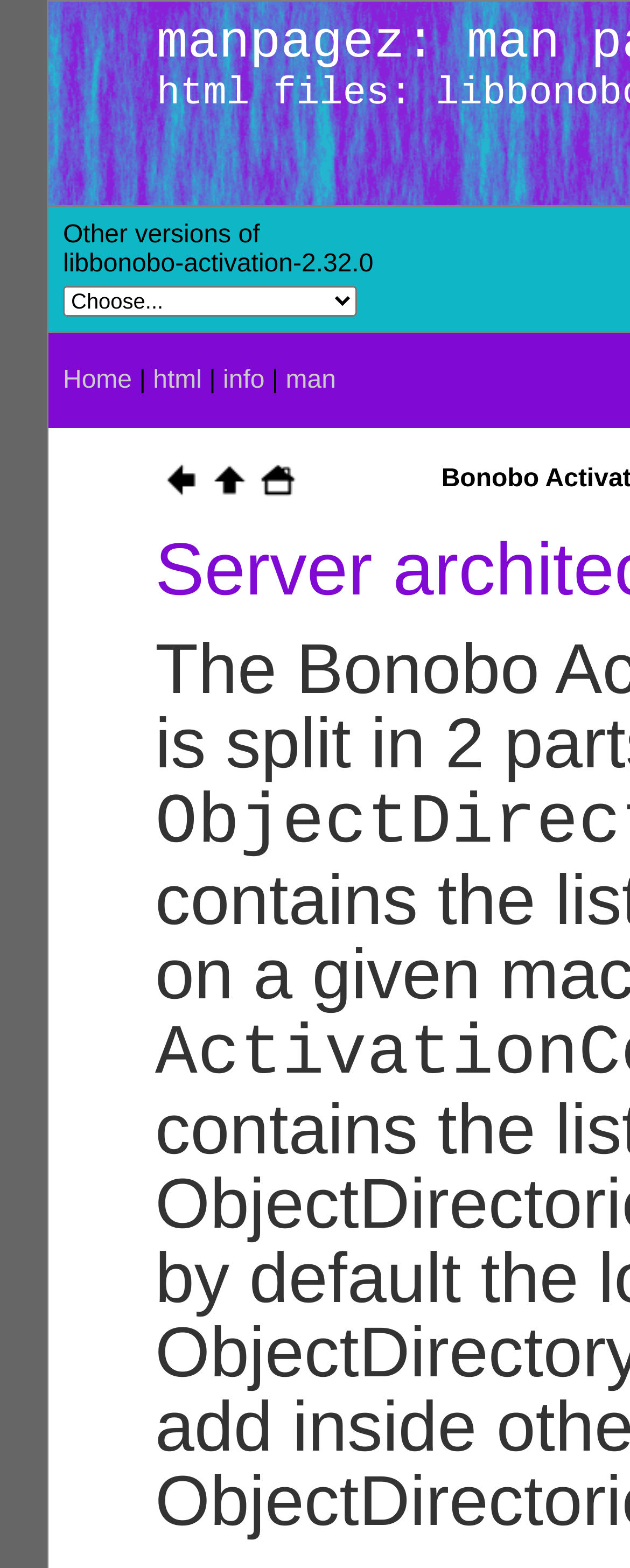Please specify the bounding box coordinates for the clickable region that will help you carry out the instruction: "Go to Home".

[0.1, 0.233, 0.209, 0.251]